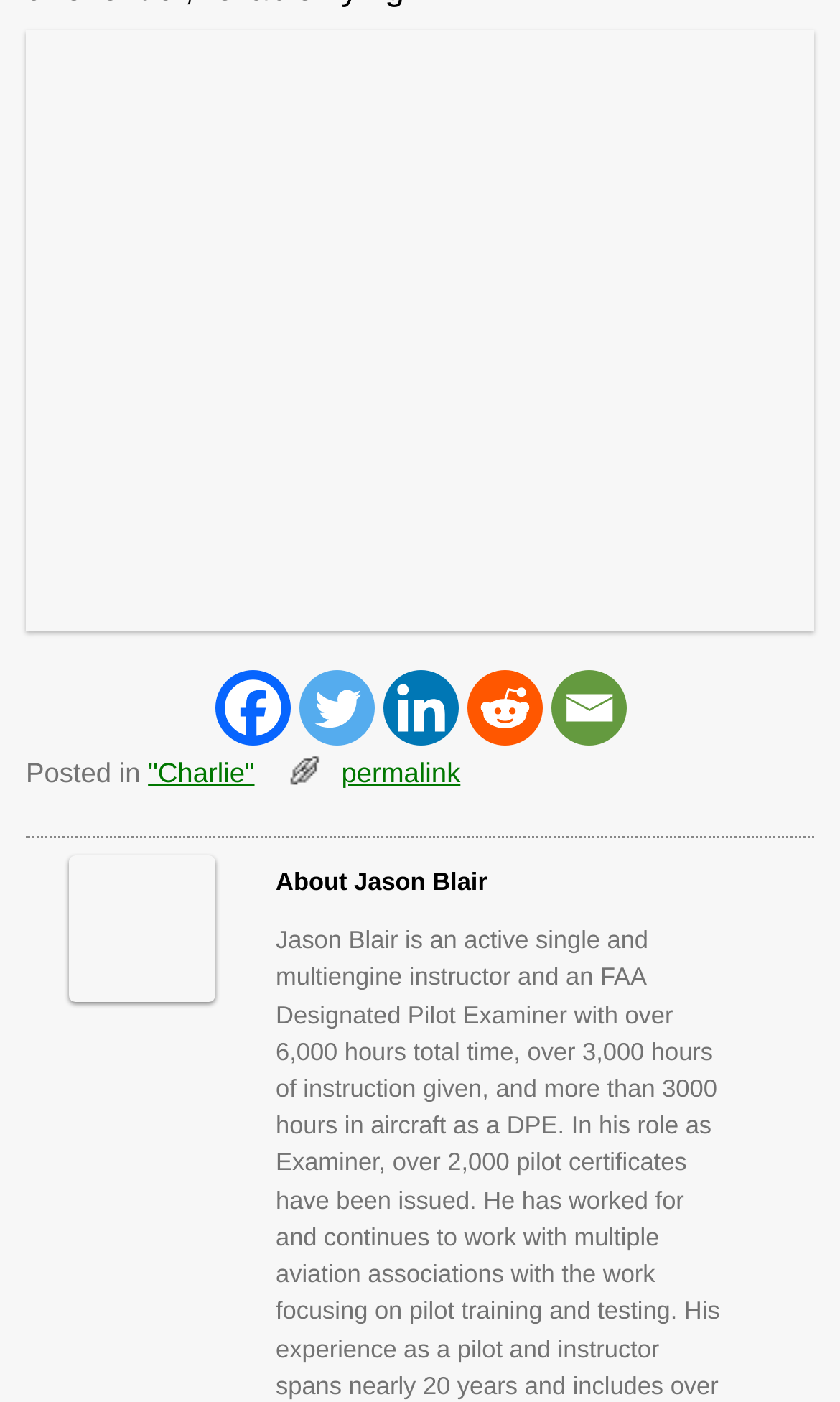Given the description "permalink", determine the bounding box of the corresponding UI element.

[0.406, 0.539, 0.548, 0.562]